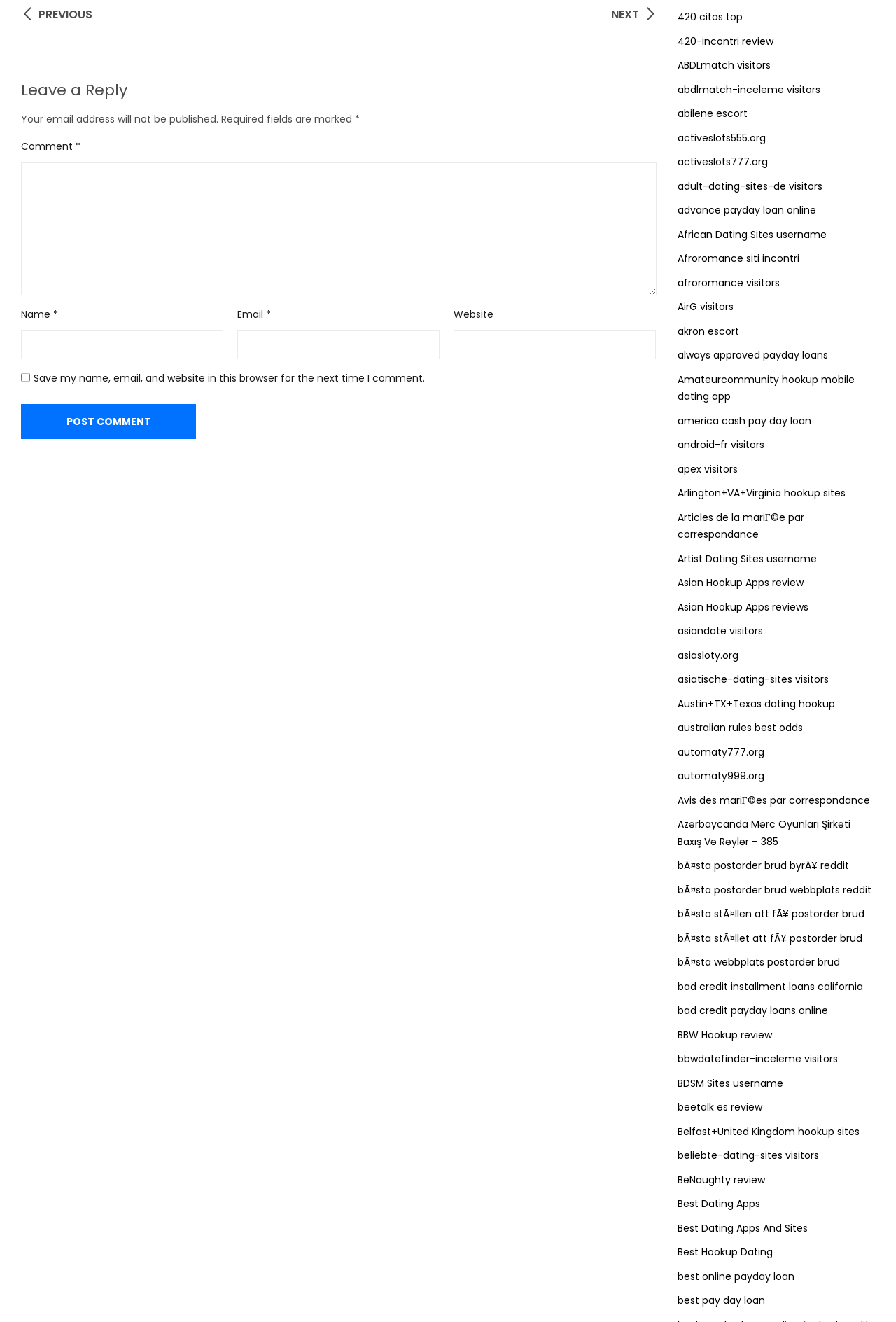Identify the coordinates of the bounding box for the element described below: "LinkedIn". Return the coordinates as four float numbers between 0 and 1: [left, top, right, bottom].

None